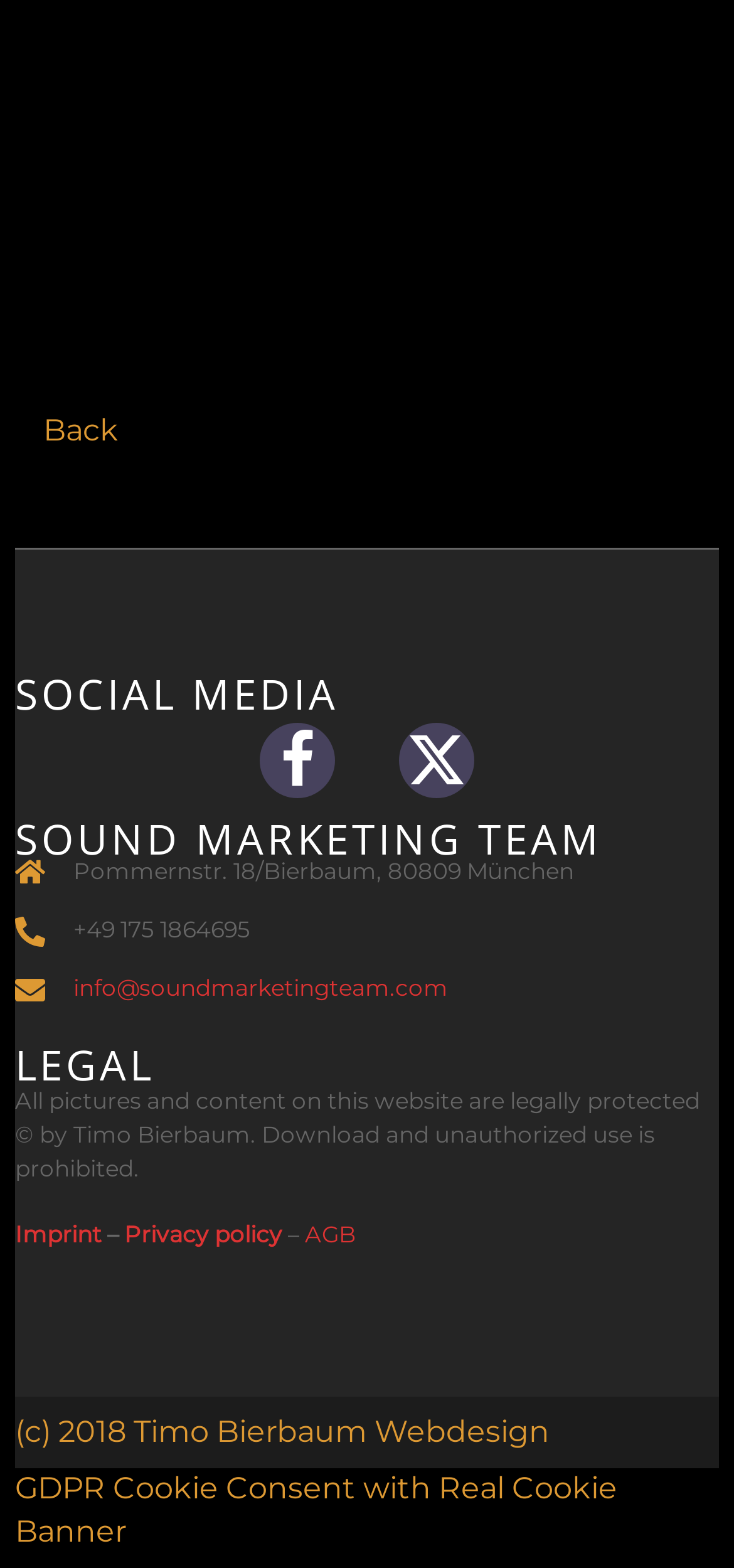What is the address of the company? Look at the image and give a one-word or short phrase answer.

Pommernstr. 18/Bierbaum, 80809 München